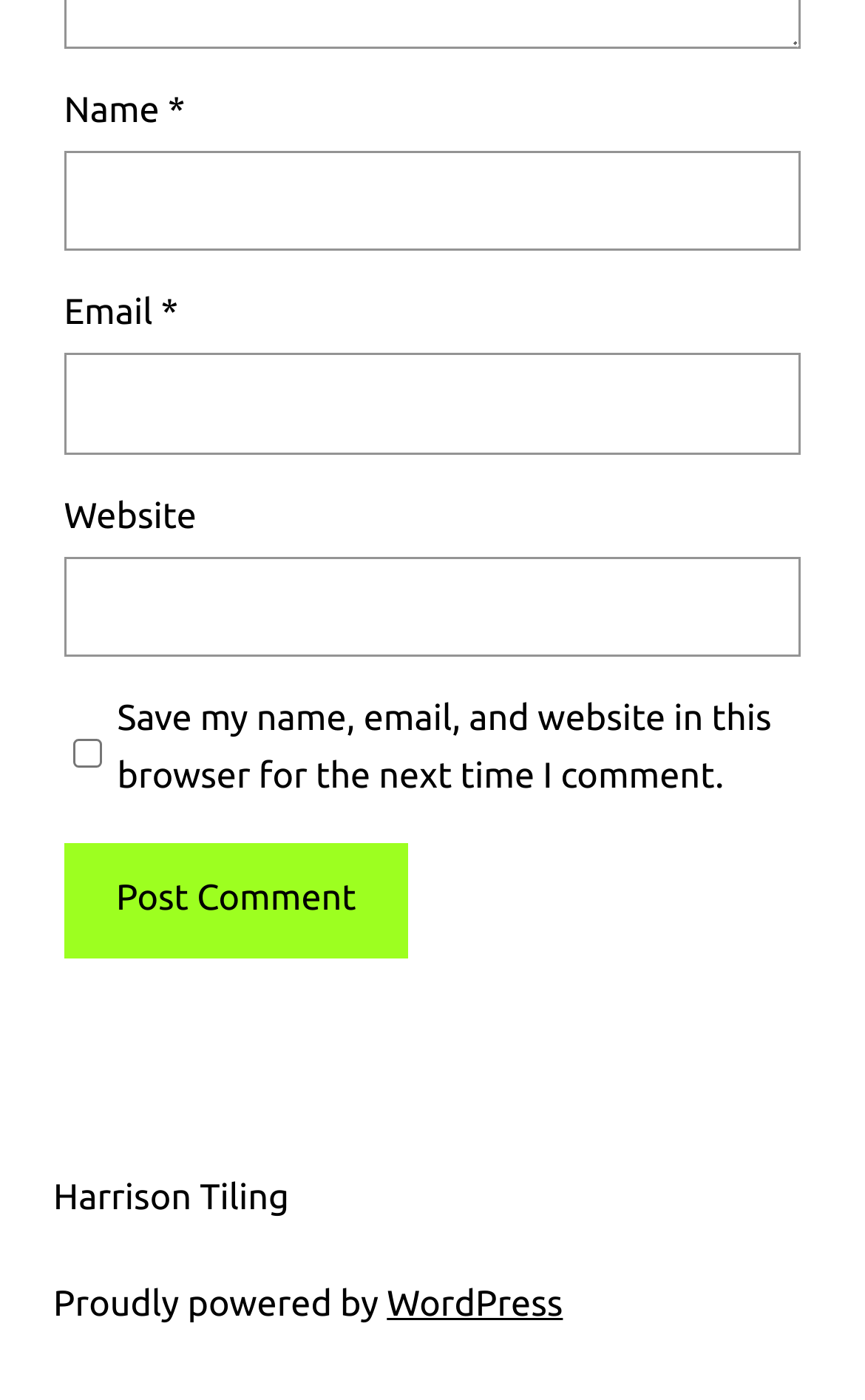What is the label of the first text box?
Refer to the image and provide a one-word or short phrase answer.

Name